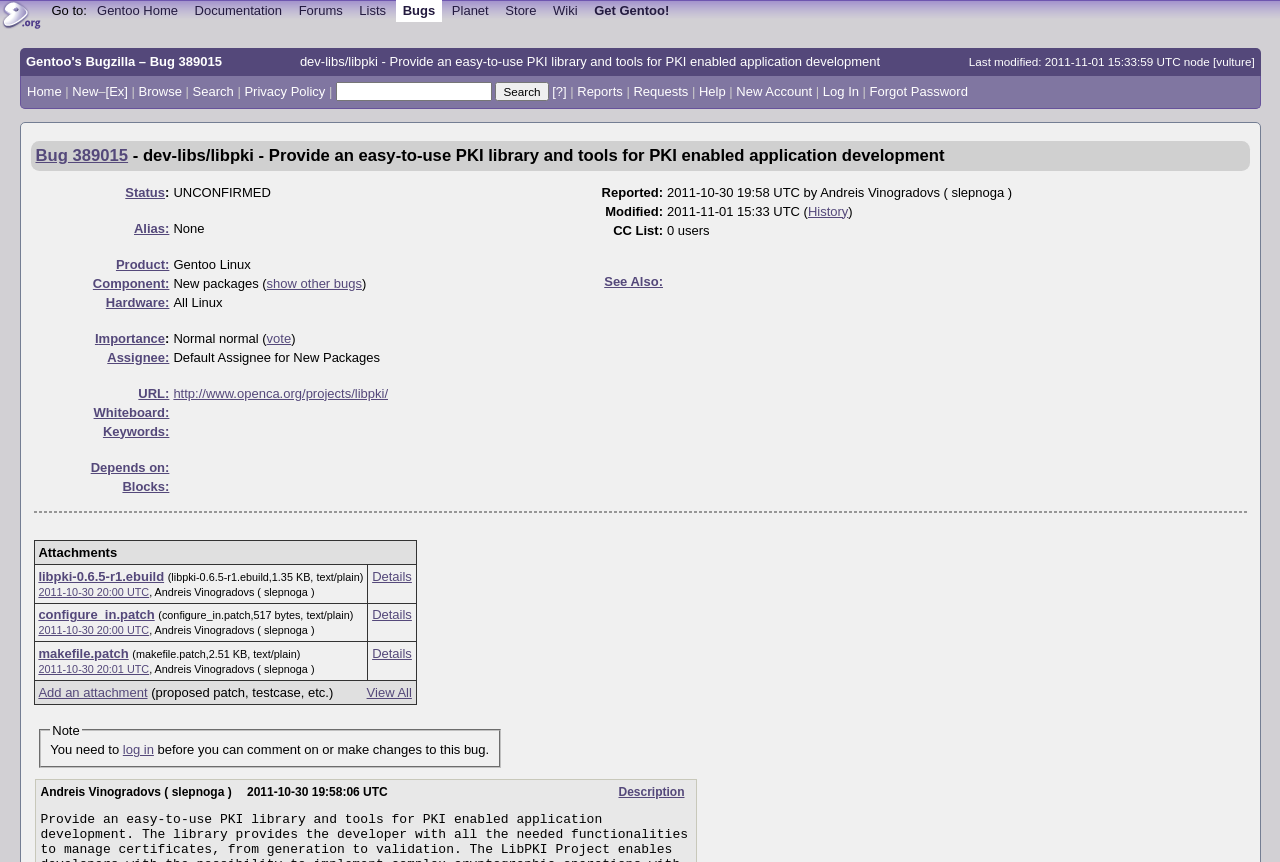Please locate the bounding box coordinates for the element that should be clicked to achieve the following instruction: "Click on the Status link". Ensure the coordinates are given as four float numbers between 0 and 1, i.e., [left, top, right, bottom].

[0.098, 0.214, 0.129, 0.231]